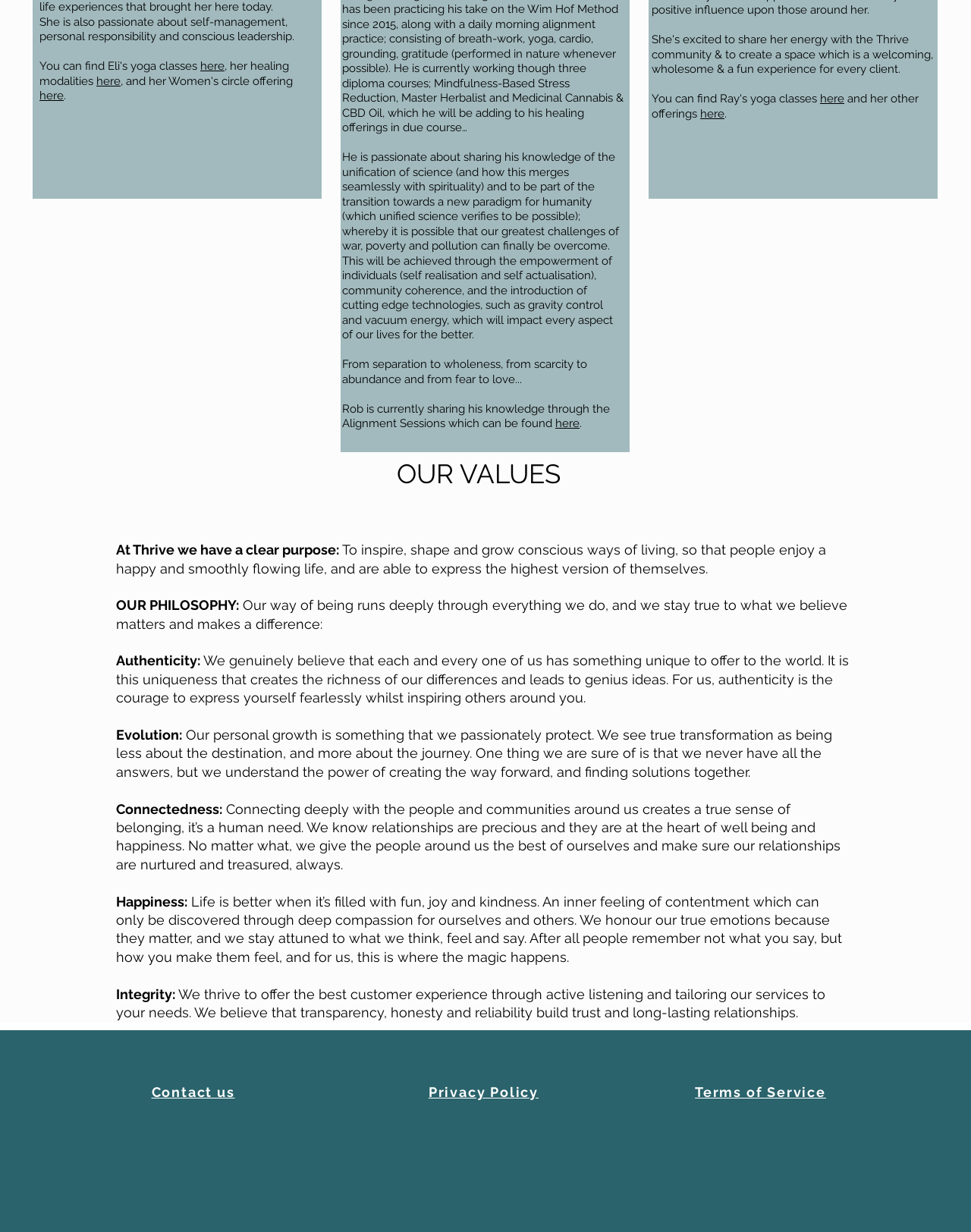Refer to the screenshot and give an in-depth answer to this question: How many links are there in the 'Contact us' section?

In the 'Contact us' section, there is only one link, which is 'Contact us', that allows users to get in touch with Thrive.